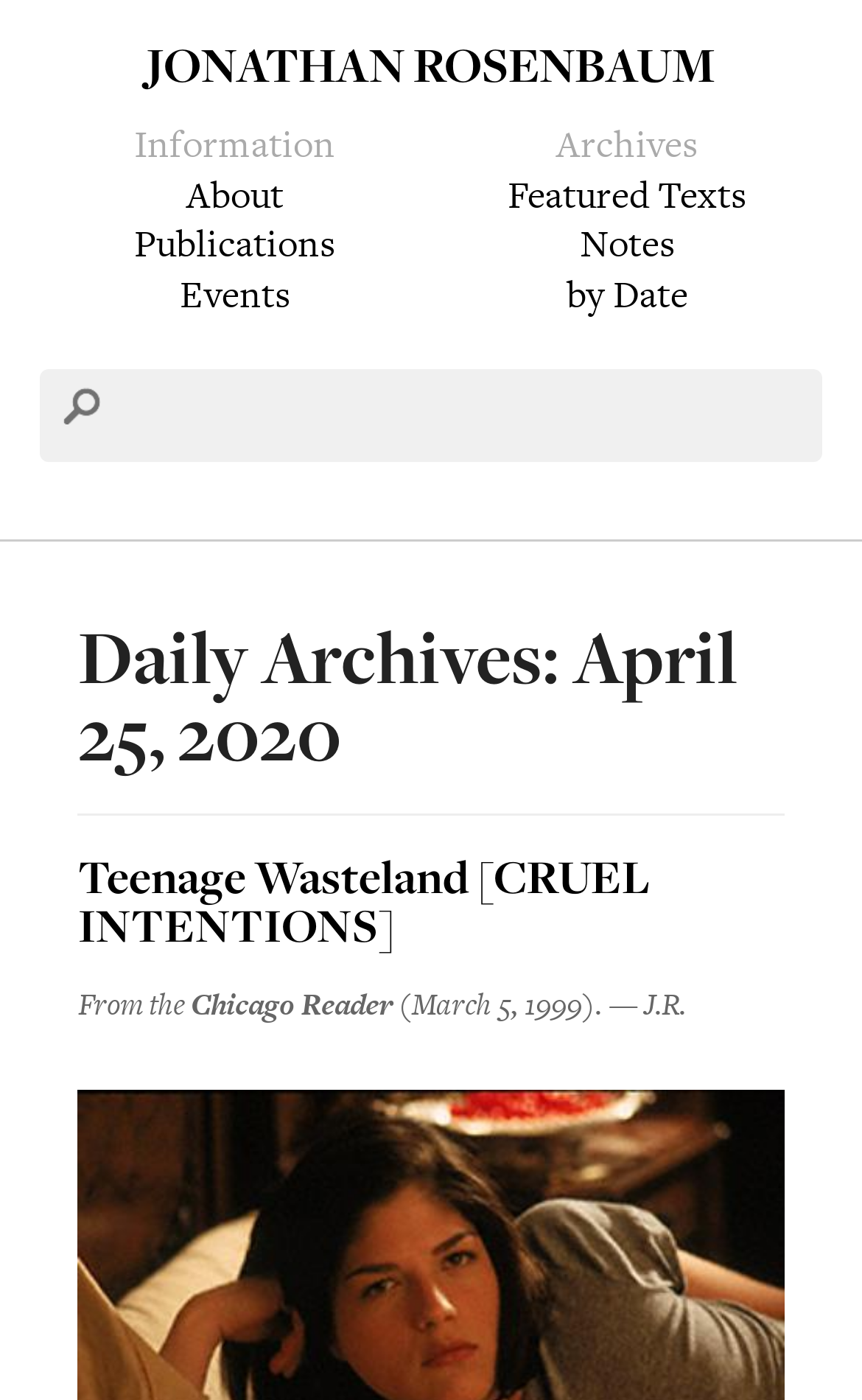Please identify the bounding box coordinates of the area that needs to be clicked to fulfill the following instruction: "search for something."

[0.045, 0.264, 0.955, 0.331]